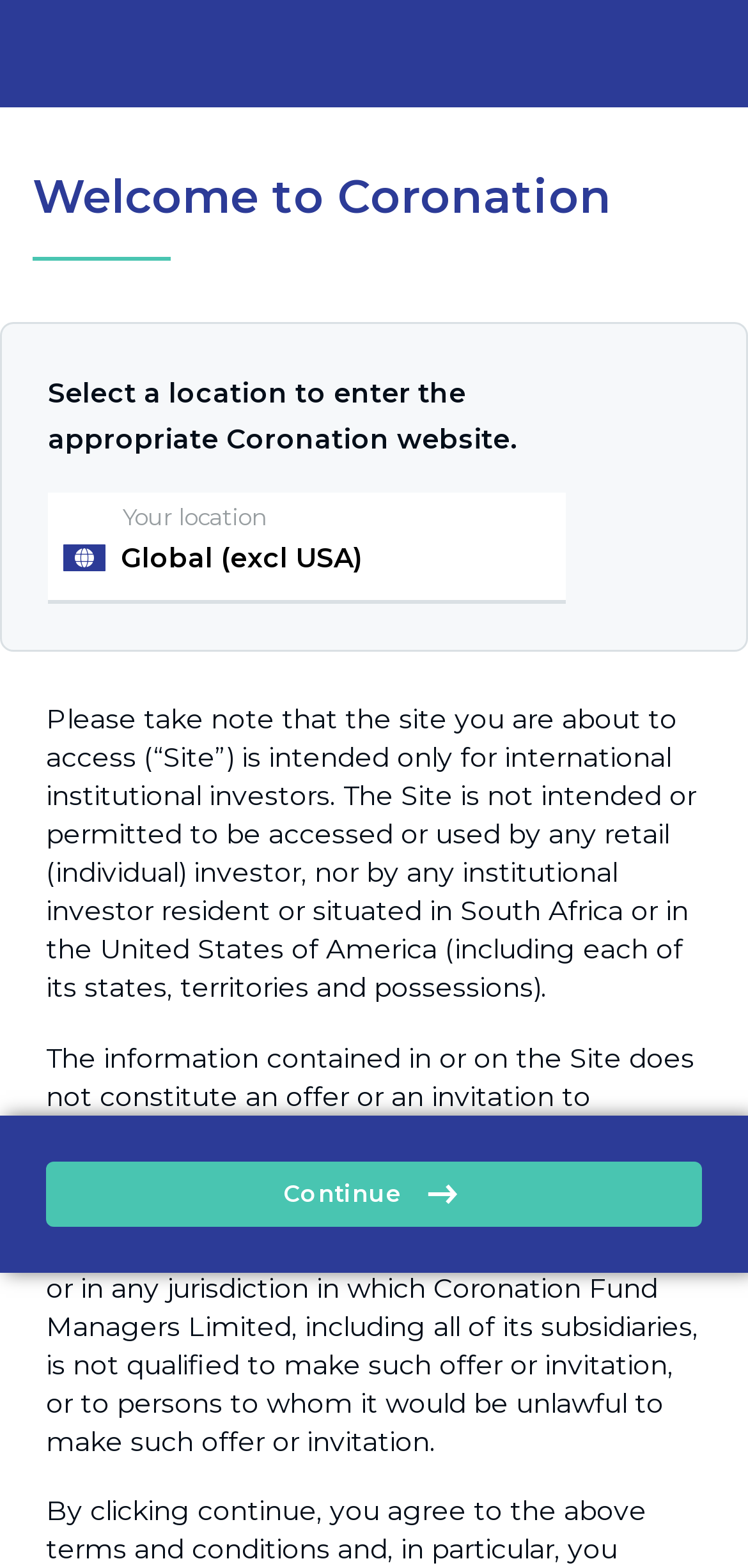What is the warning about accessing the site?
Look at the image and answer with only one word or phrase.

Unlawful in some jurisdictions